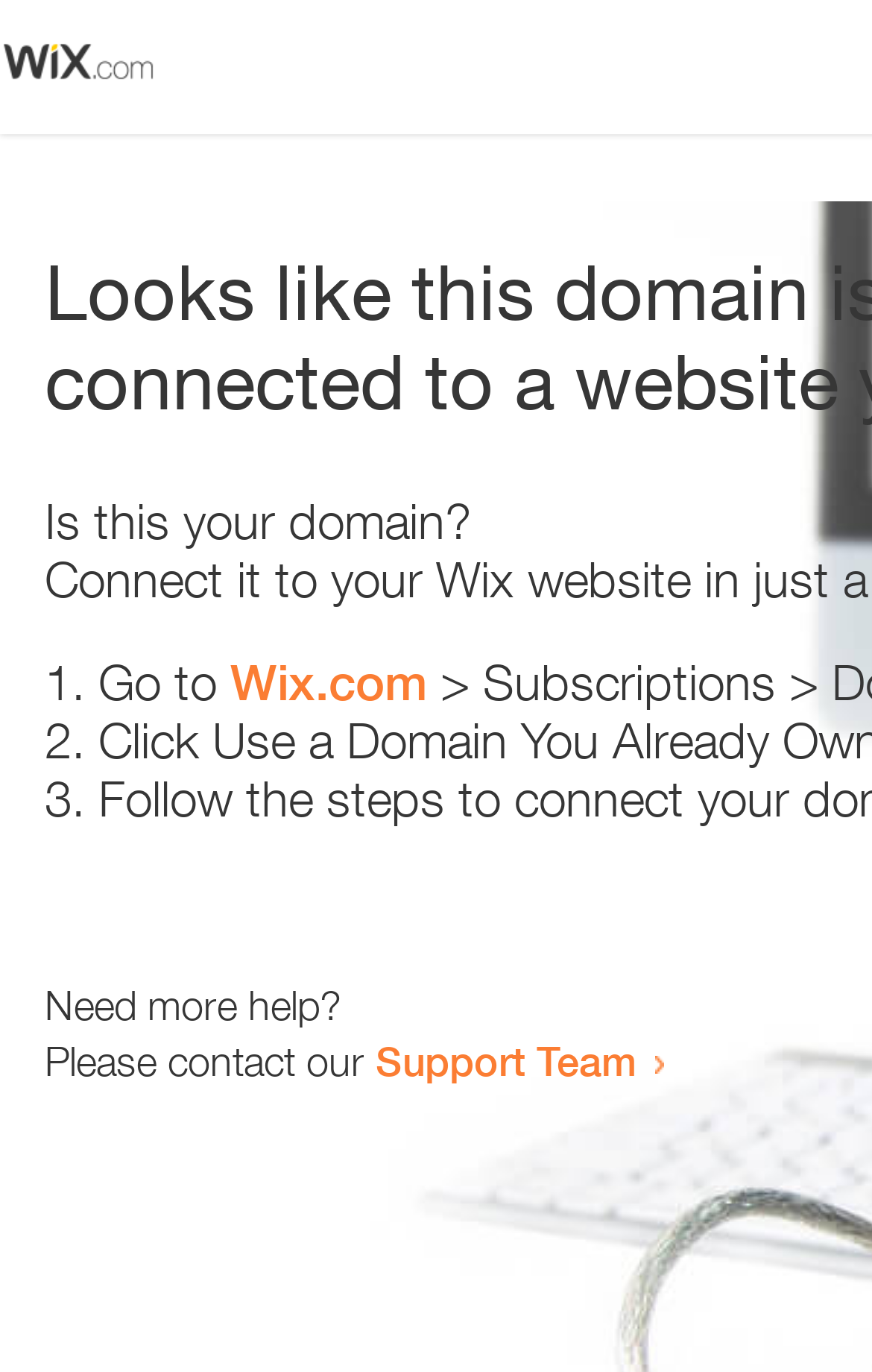Using the element description: "Support Team", determine the bounding box coordinates. The coordinates should be in the format [left, top, right, bottom], with values between 0 and 1.

[0.431, 0.755, 0.731, 0.791]